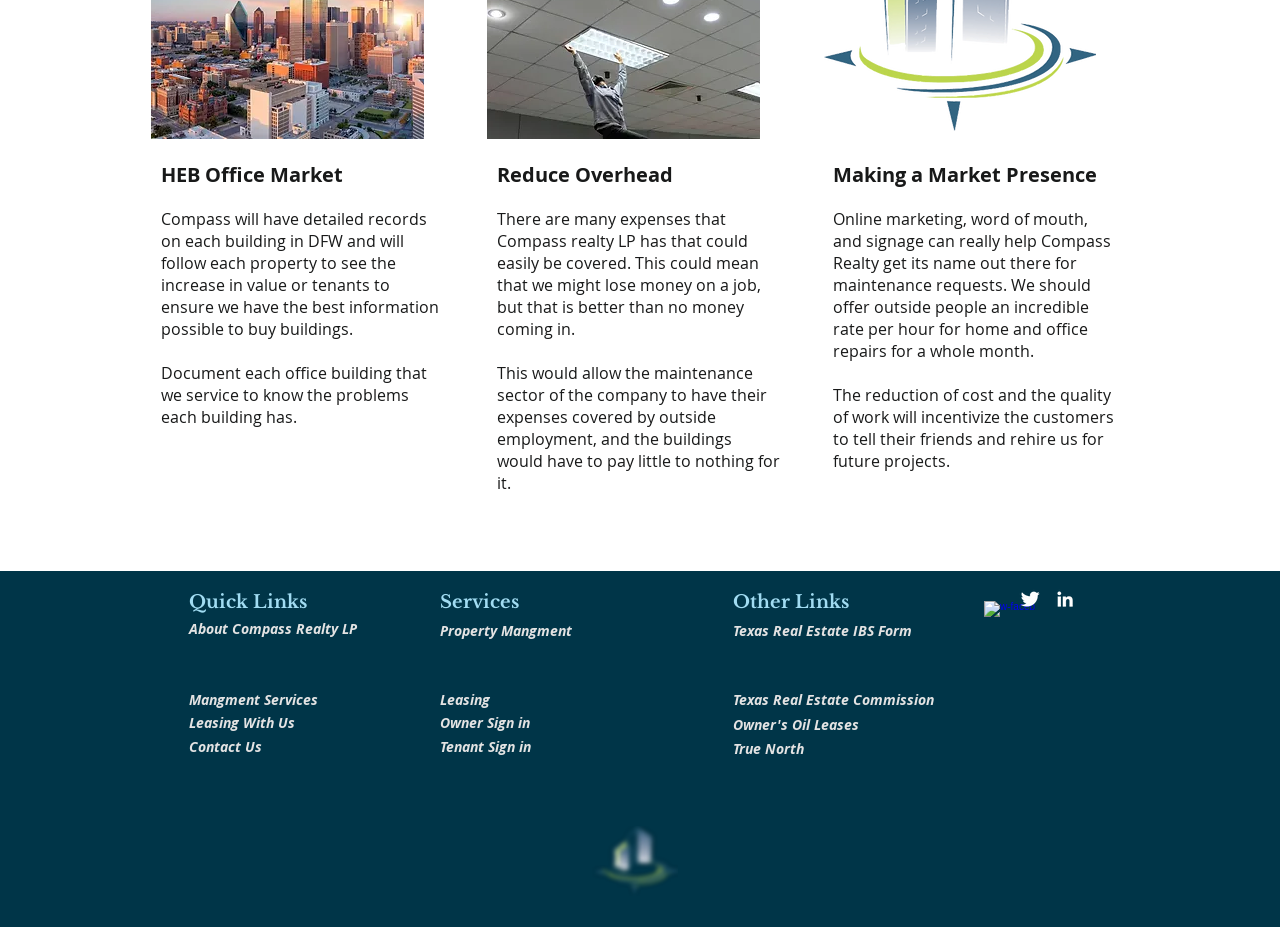Mark the bounding box of the element that matches the following description: "aria-label="w-facebook"".

[0.769, 0.648, 0.786, 0.672]